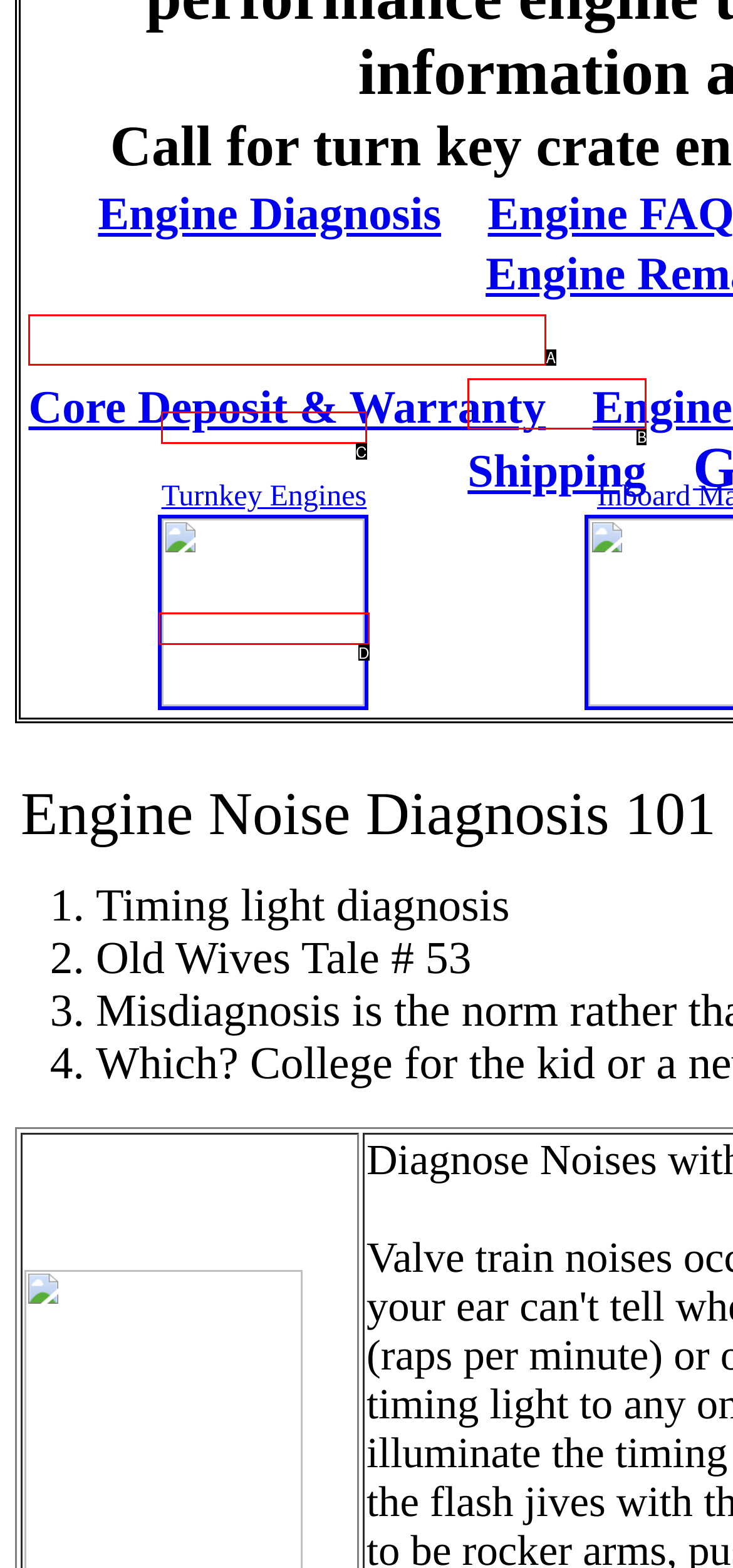Determine which HTML element best fits the description: Core Deposit & Warranty
Answer directly with the letter of the matching option from the available choices.

A